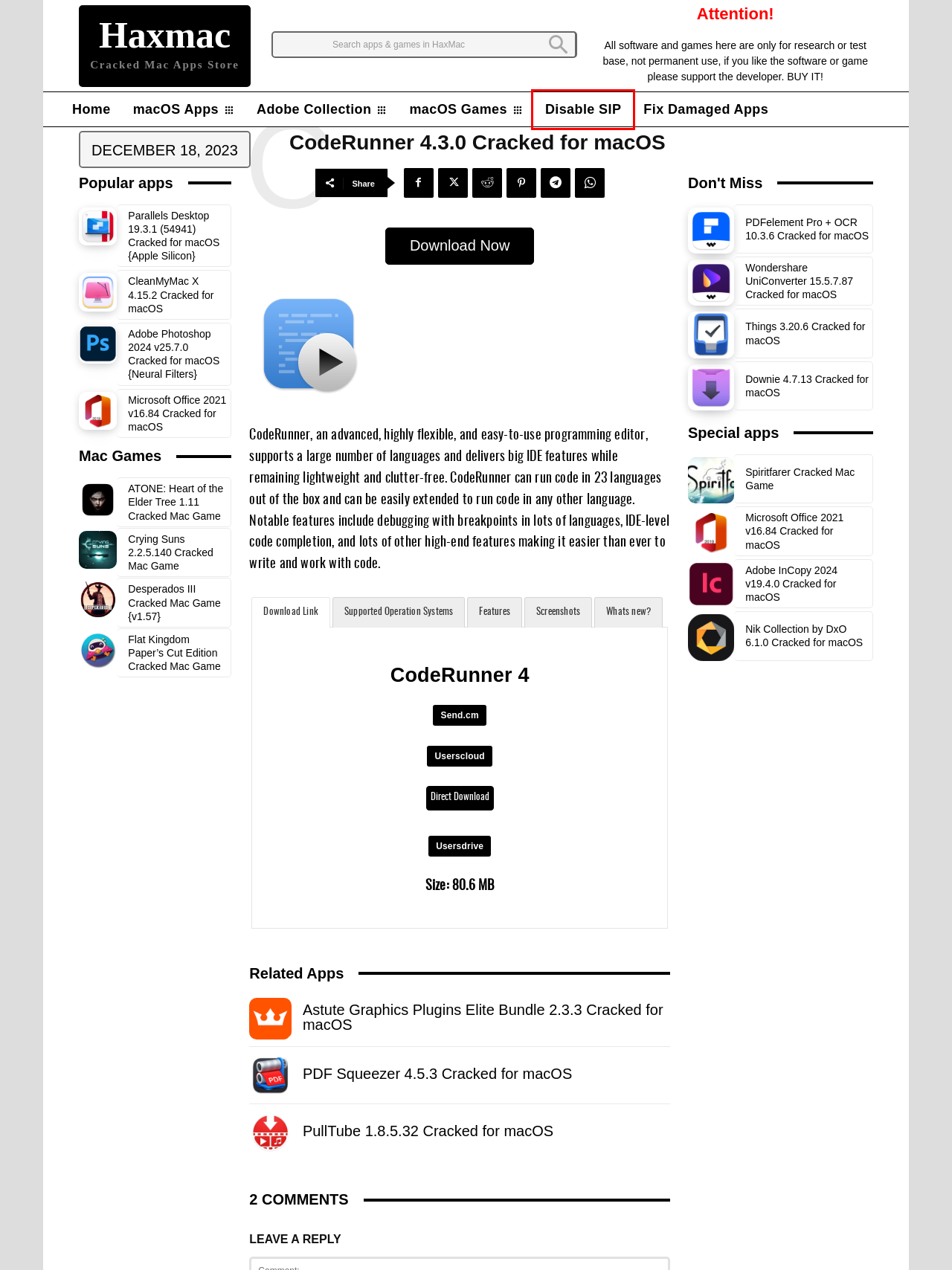You are presented with a screenshot of a webpage containing a red bounding box around a particular UI element. Select the best webpage description that matches the new webpage after clicking the element within the bounding box. Here are the candidates:
A. PullTube 1.8.5.32 Cracked for macOS | Haxmac
B. Userscloud
C. Spiritfarer Cracked Mac Game | Haxmac
D. Crying Suns 2.2.5.140 Cracked Mac Game | Haxmac
E. Downie 4.7.13 Cracked for macOS | Haxmac
F. CleanMyMac X 4.15.2 Cracked for macOS | Haxmac
G. Haxmac | Cracked Mac Apps Store
H. How to Disable System Integrity Protection in MacOS | Haxmac

H